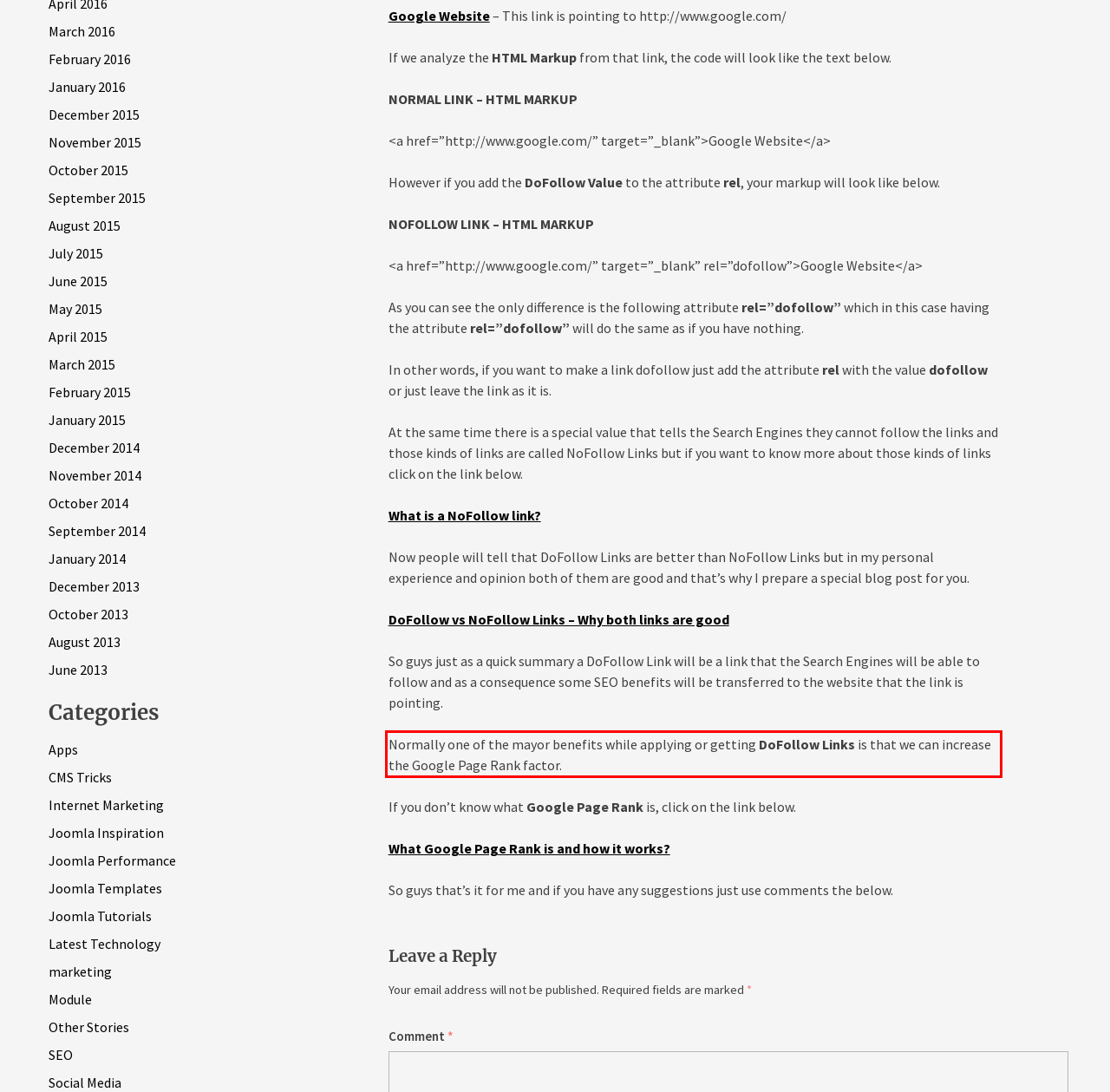Please perform OCR on the UI element surrounded by the red bounding box in the given webpage screenshot and extract its text content.

Normally one of the mayor benefits while applying or getting DoFollow Links is that we can increase the Google Page Rank factor.